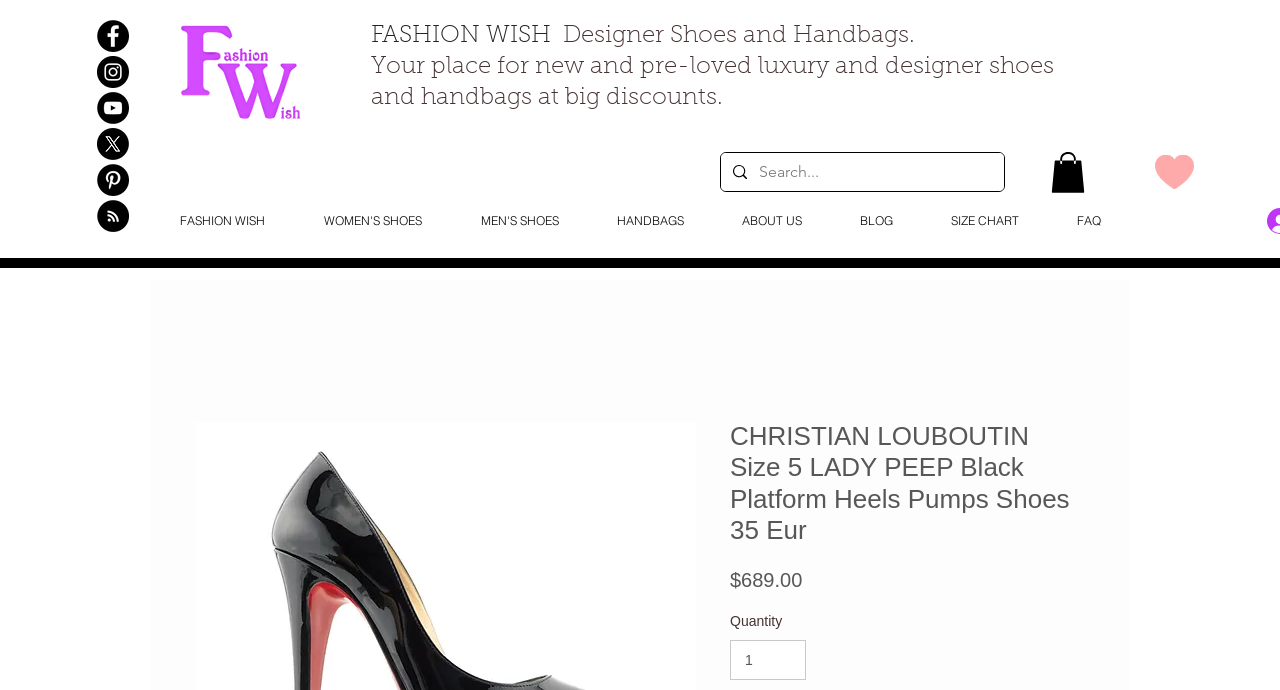Extract the bounding box coordinates for the UI element described by the text: "aria-label="Pinterest - FASHION WISH"". The coordinates should be in the form of [left, top, right, bottom] with values between 0 and 1.

[0.076, 0.238, 0.101, 0.284]